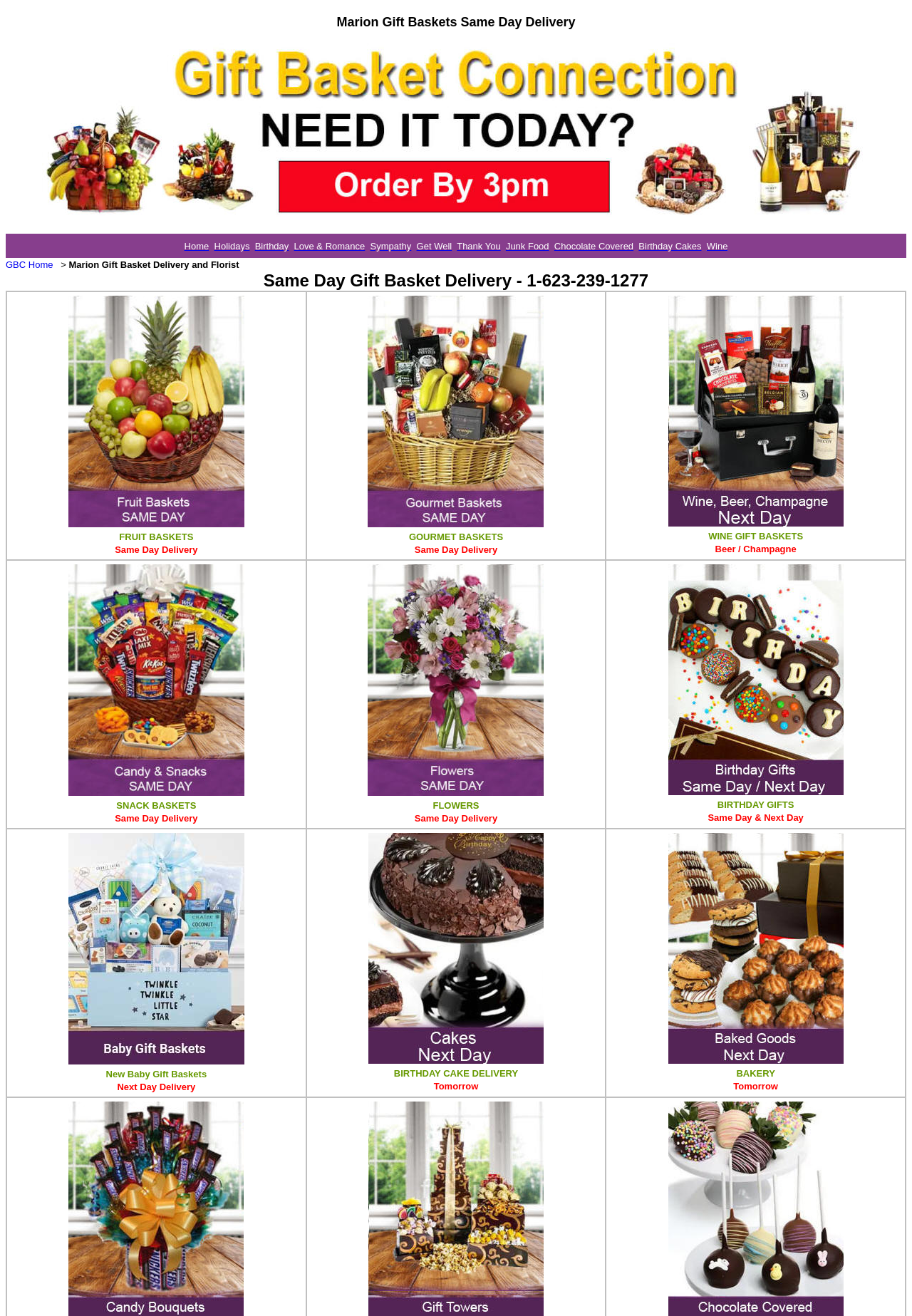Determine the bounding box coordinates of the clickable element to achieve the following action: 'Explore Birthday Gifts and Gift Baskets'. Provide the coordinates as four float values between 0 and 1, formatted as [left, top, right, bottom].

[0.733, 0.598, 0.925, 0.606]